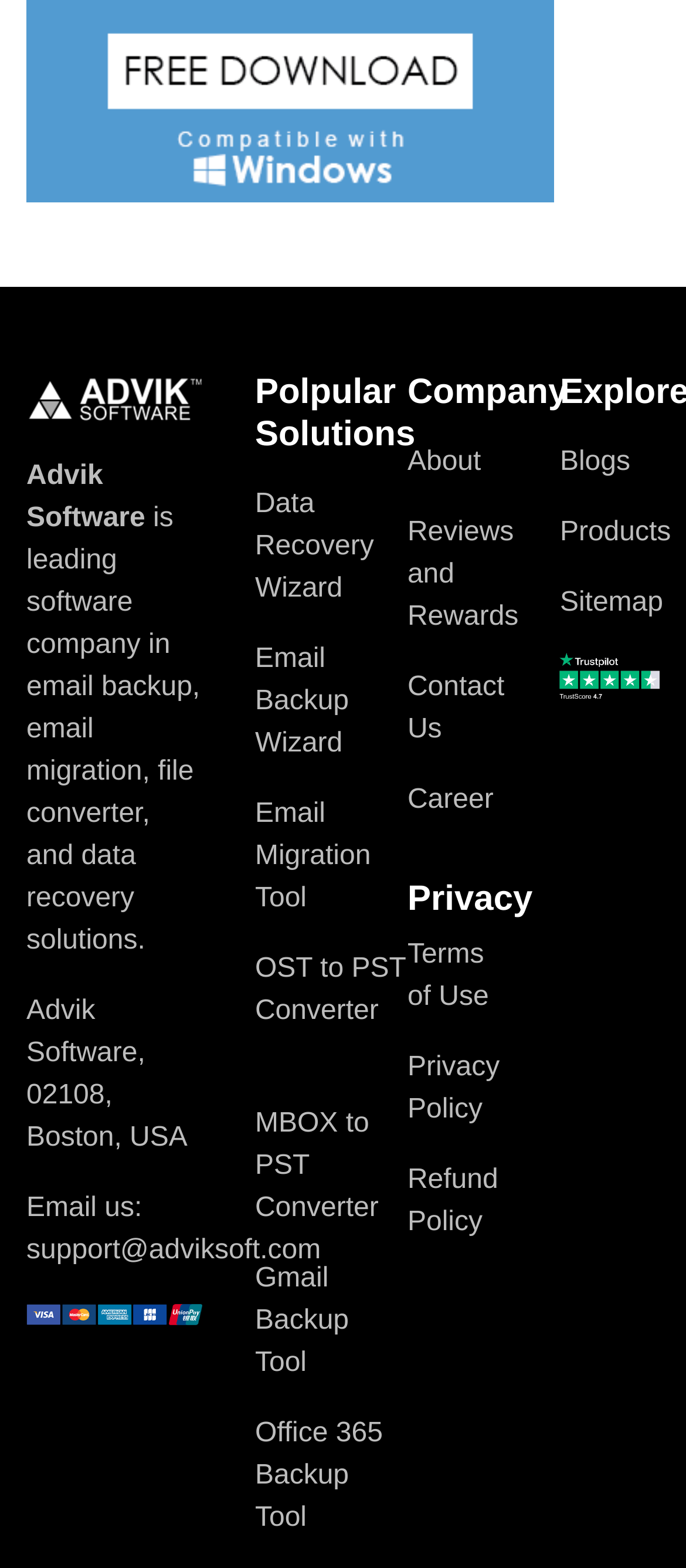Determine the bounding box coordinates for the region that must be clicked to execute the following instruction: "Email Support".

[0.038, 0.788, 0.468, 0.807]